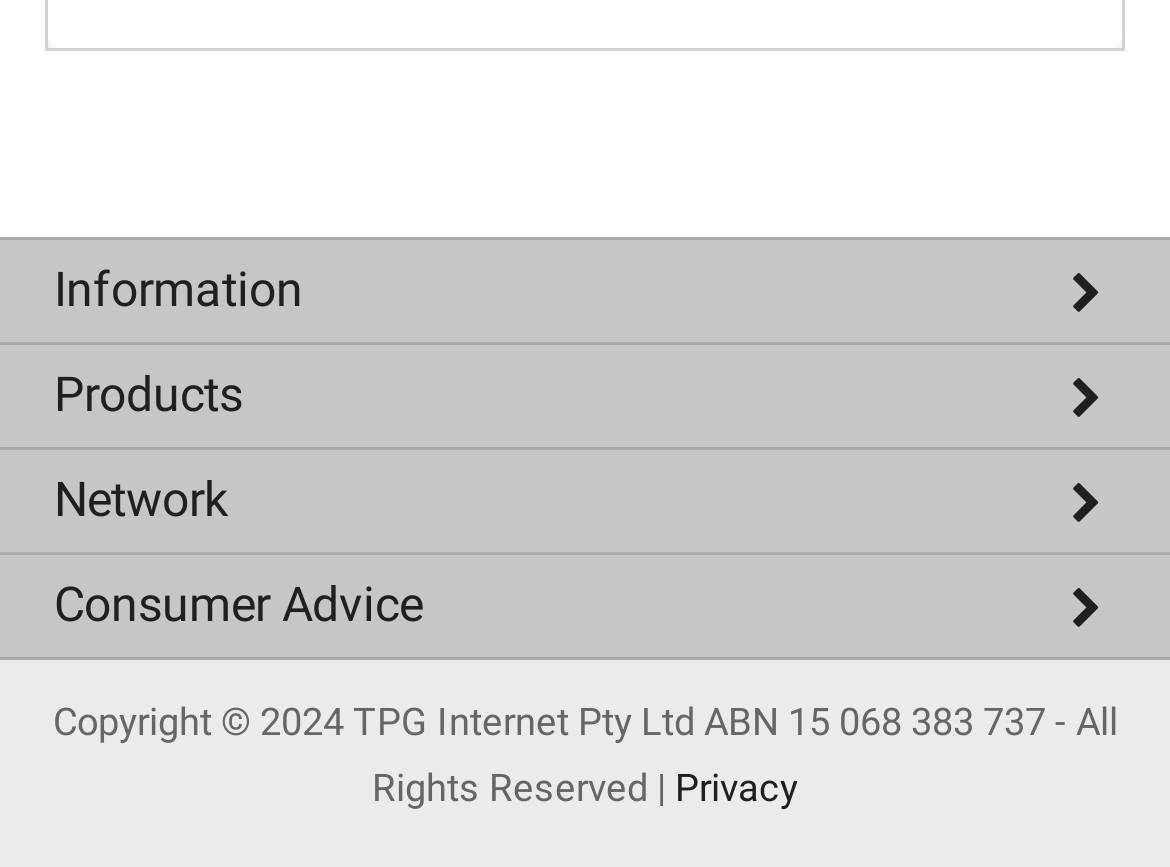What is the purpose of the 'Terms' link?
Provide an in-depth and detailed answer to the question.

The 'Terms' link is provided under the 'Consumer Advice' section, suggesting that it allows users to view the terms and conditions of using TPG's services.